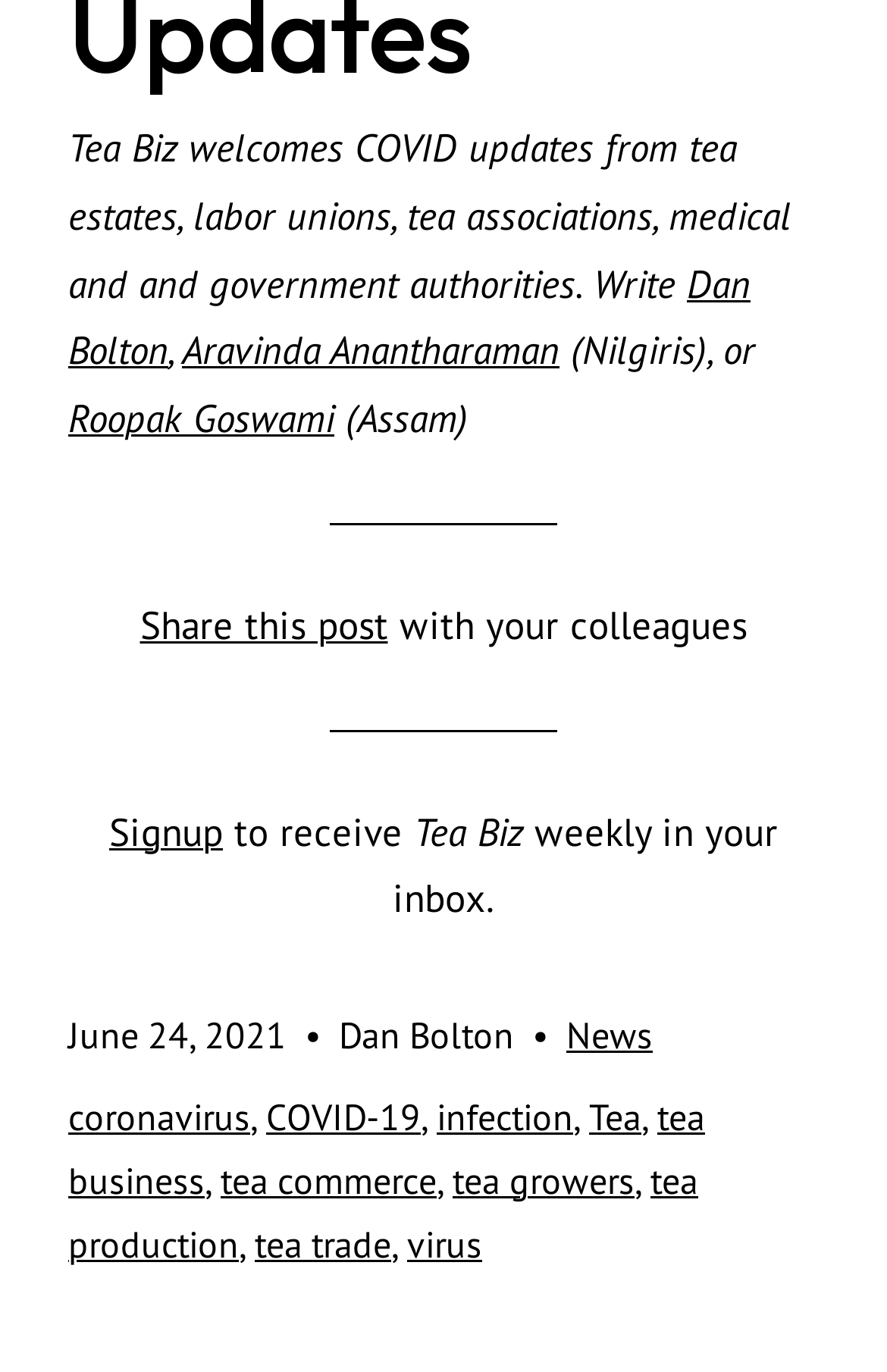Given the webpage screenshot, identify the bounding box of the UI element that matches this description: "Aravinda Anantharaman".

[0.205, 0.237, 0.631, 0.274]